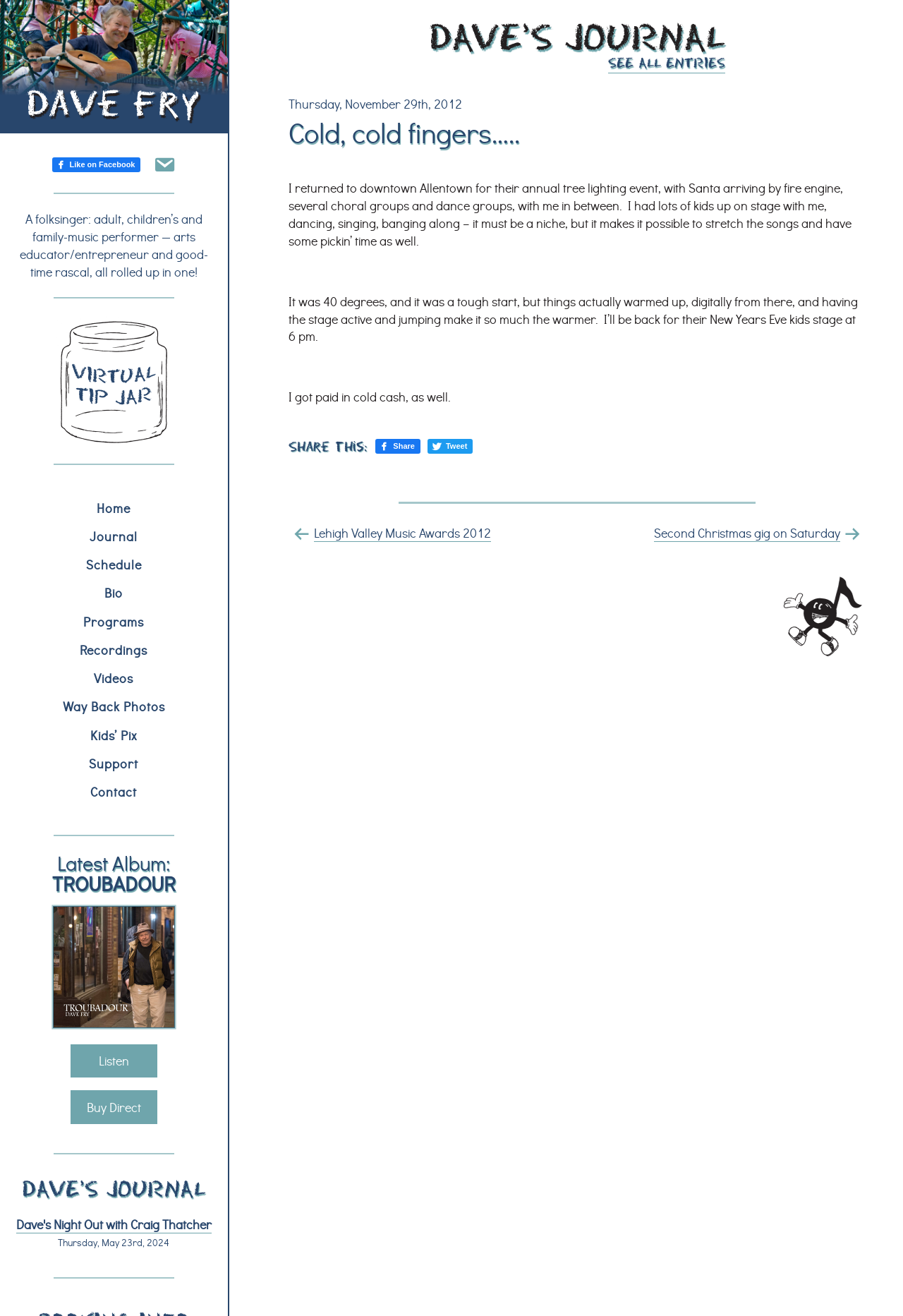Based on the element description alt="Troubadour album cover", identify the bounding box coordinates for the UI element. The coordinates should be in the format (top-left x, top-left y, bottom-right x, bottom-right y) and within the 0 to 1 range.

[0.06, 0.689, 0.193, 0.784]